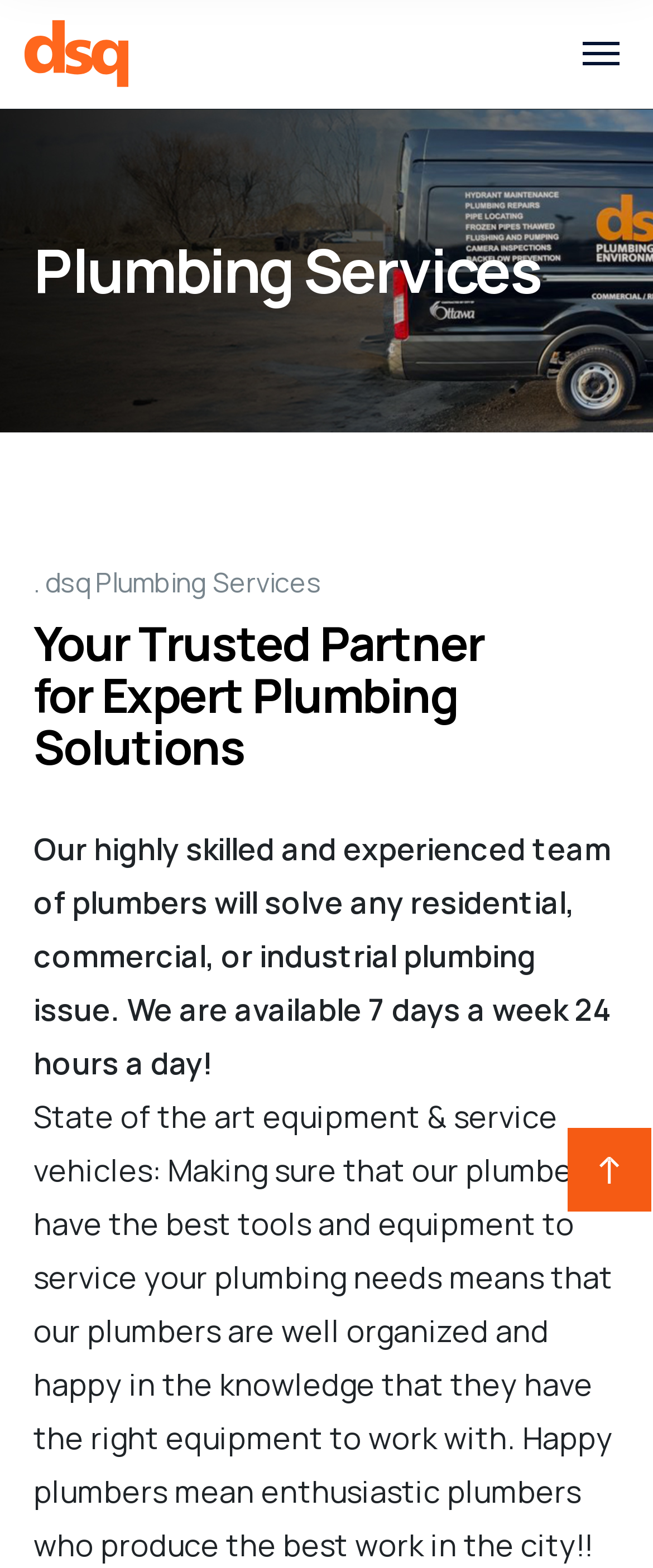What is the company's name?
Refer to the image and provide a one-word or short phrase answer.

DSQ